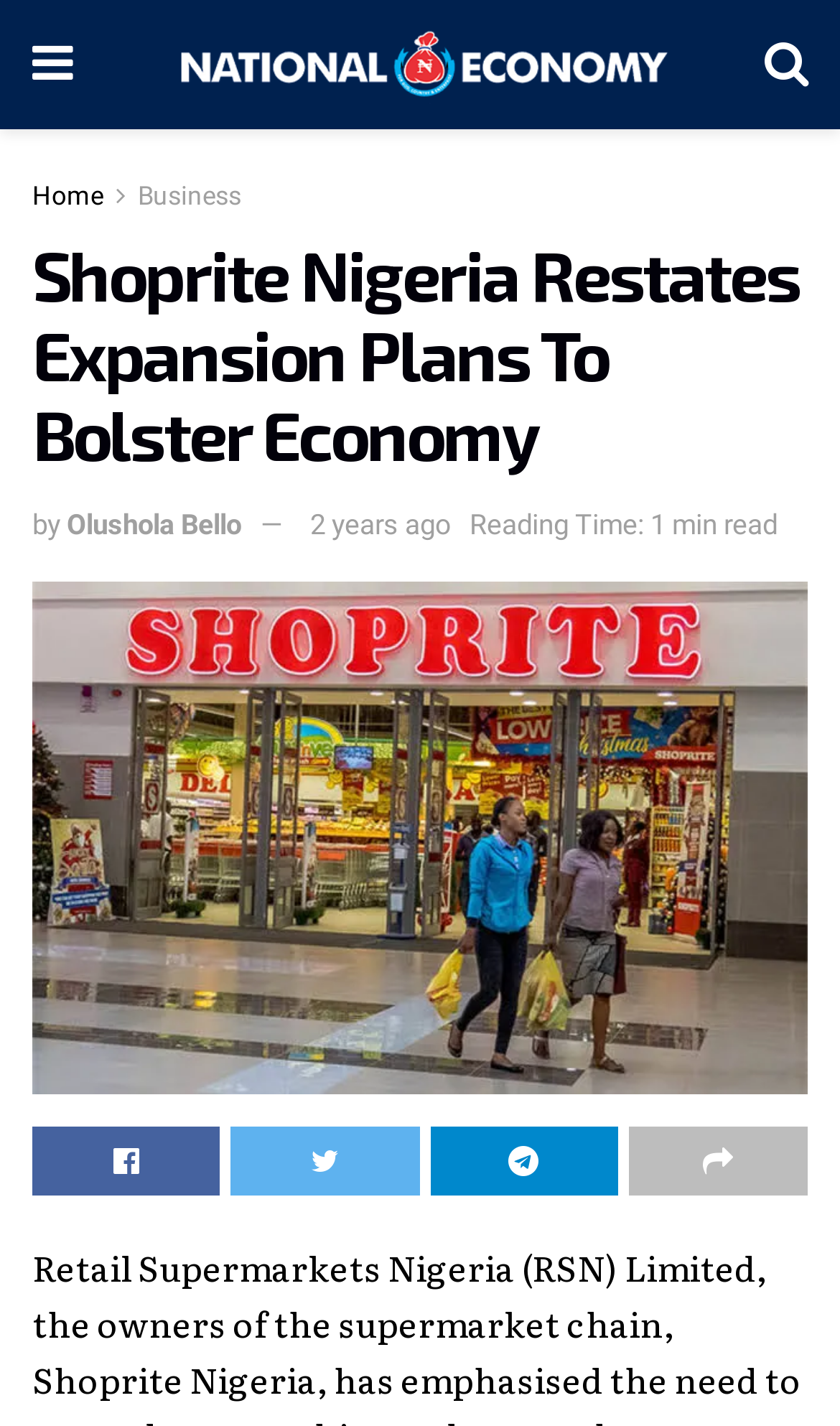How old is the article?
Respond to the question with a single word or phrase according to the image.

2 years ago